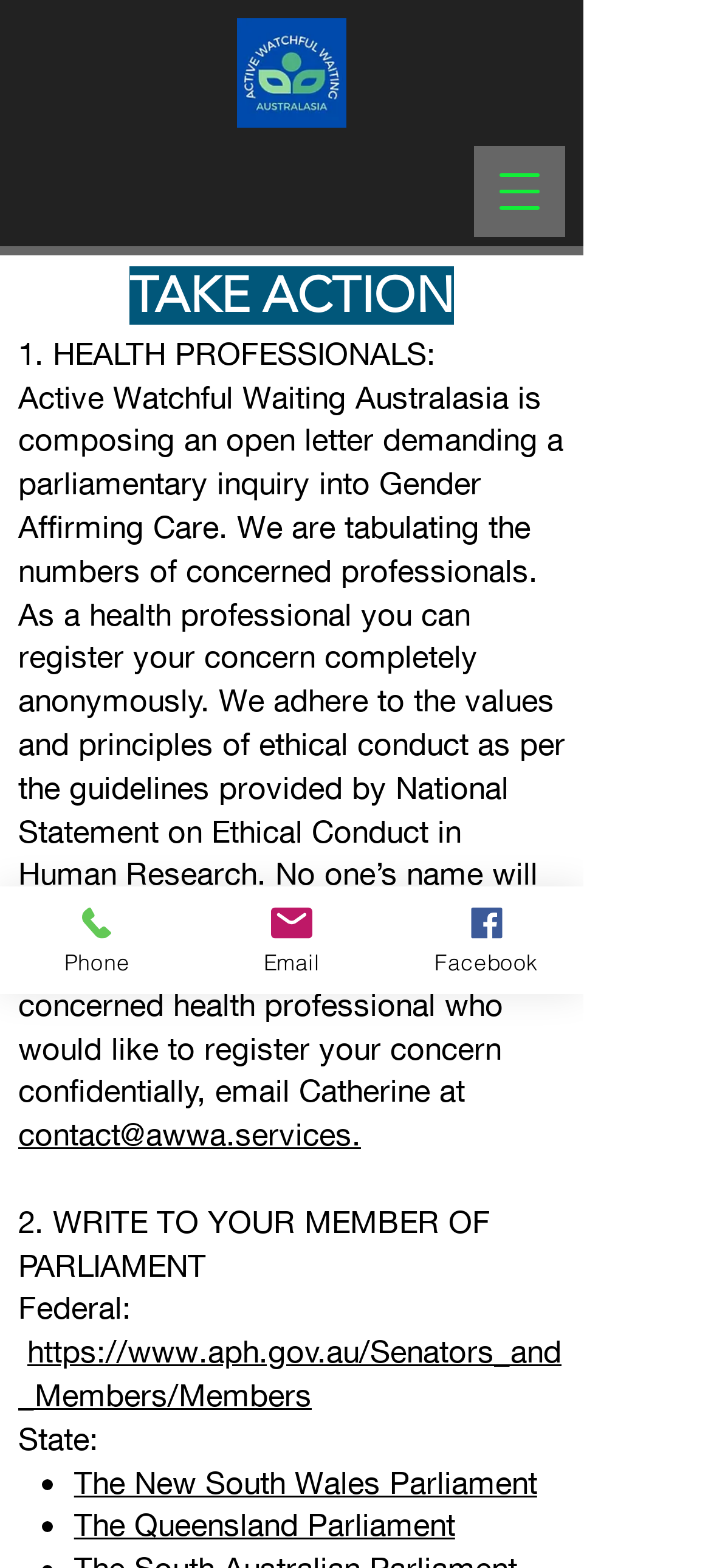How many social media links are available?
Please analyze the image and answer the question with as much detail as possible.

I counted the number of social media links by looking at the links with image elements, which are 'Phone', 'Email', and 'Facebook', and found that there are three social media links available.